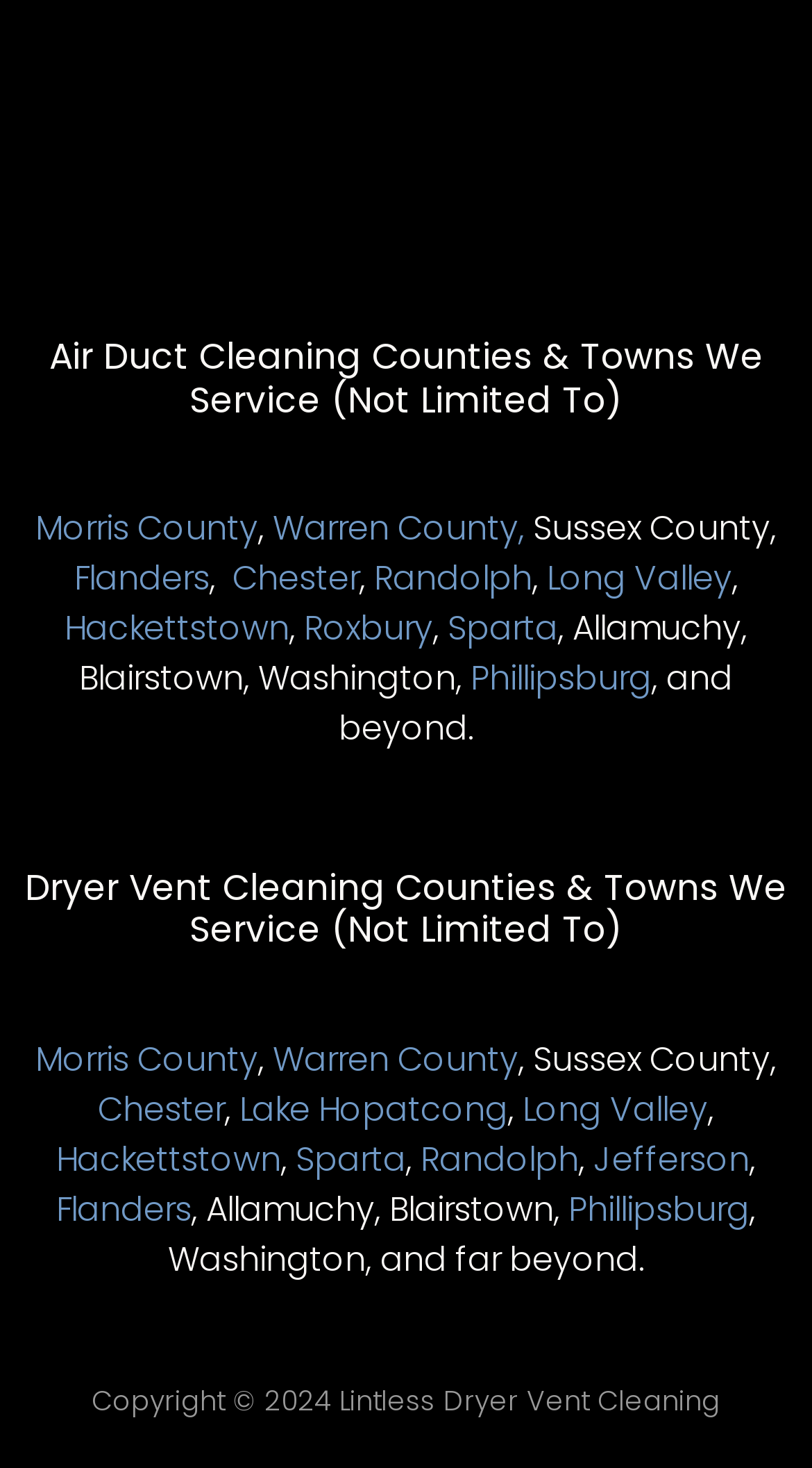What is the last town listed for dryer vent cleaning services?
Based on the image, answer the question with a single word or brief phrase.

Washington